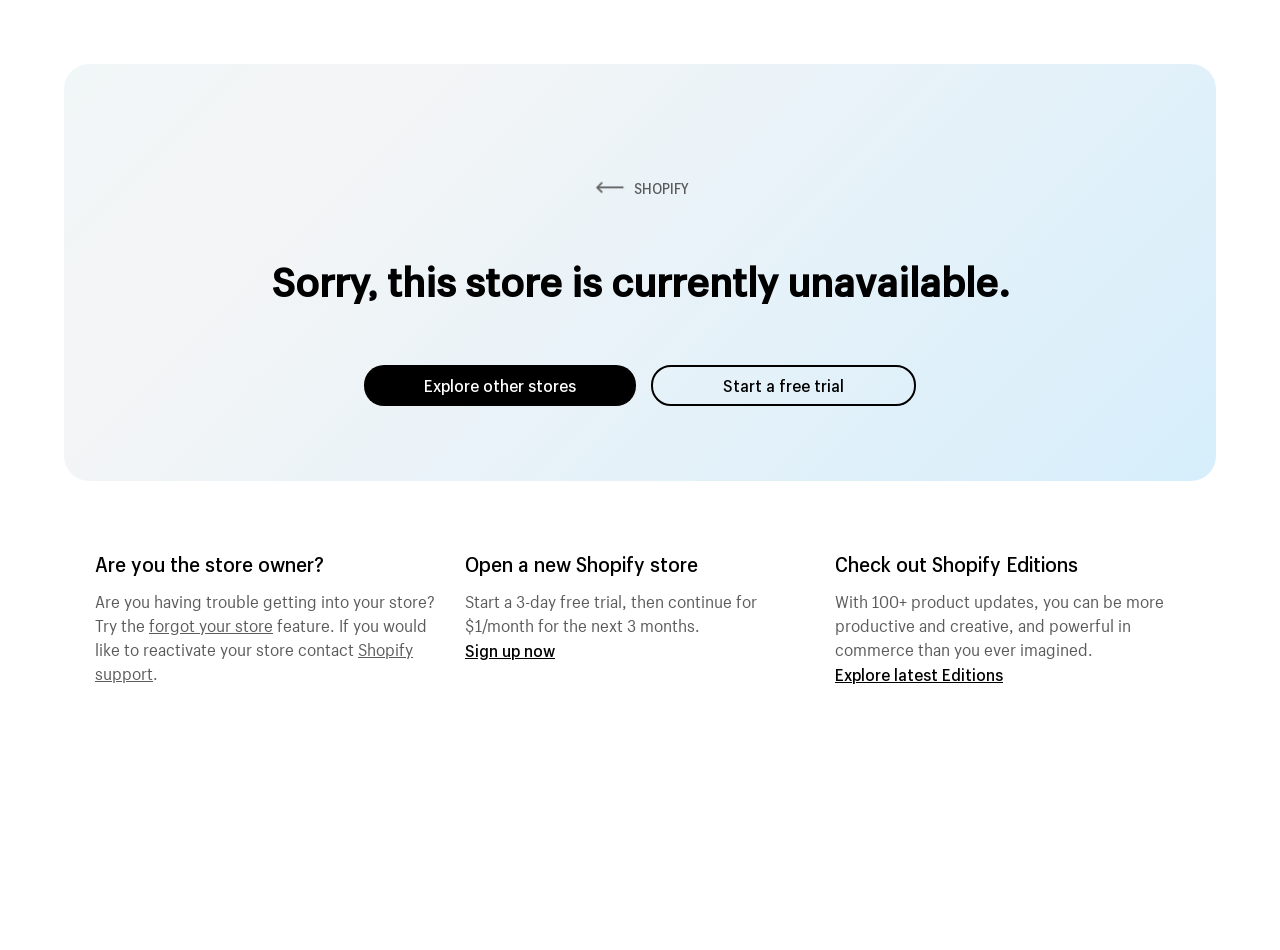Respond with a single word or short phrase to the following question: 
What is the purpose of Shopify Editions?

product updates